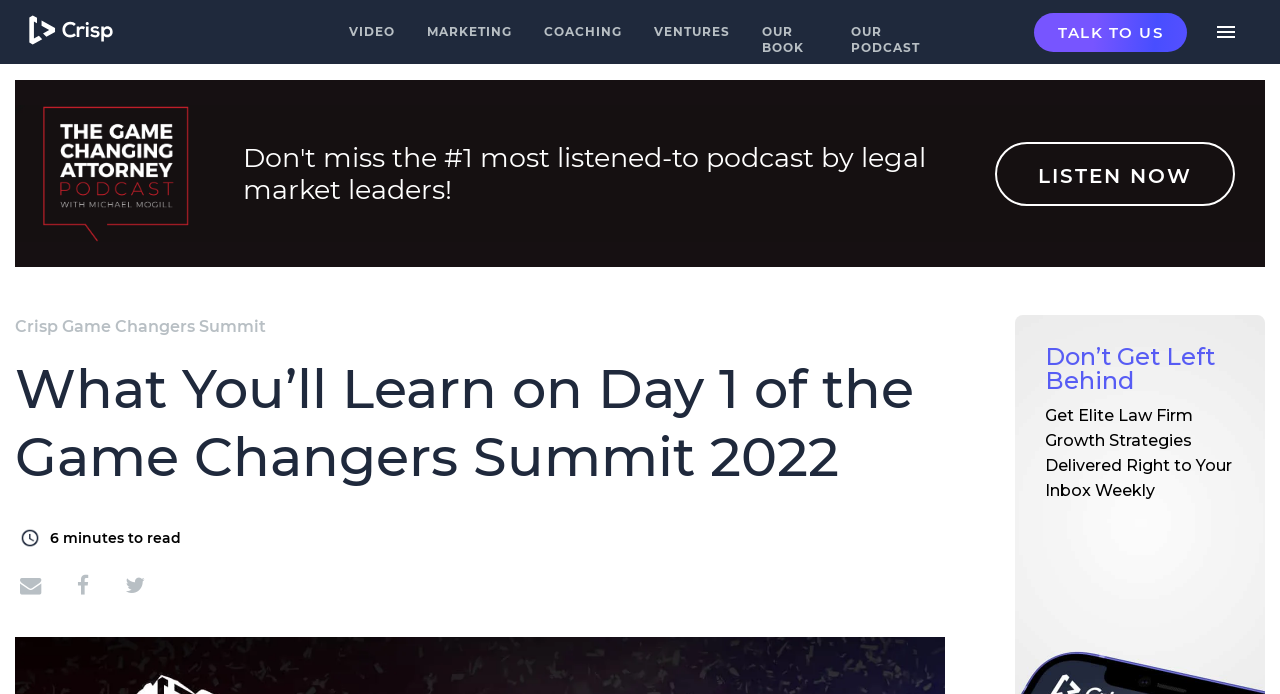What is the name of the podcast?
Look at the image and respond with a single word or a short phrase.

Crisp